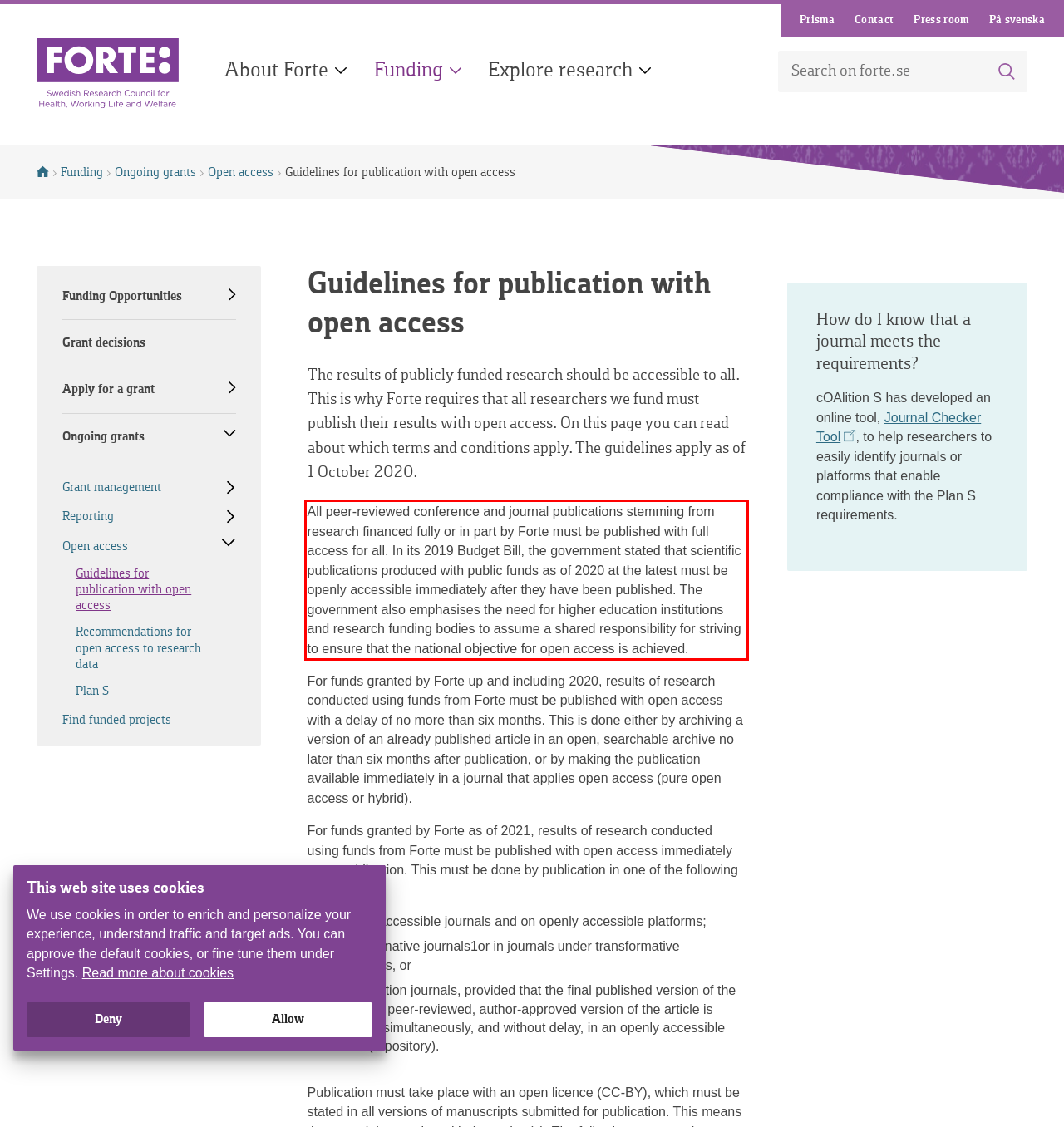Analyze the screenshot of the webpage that features a red bounding box and recognize the text content enclosed within this red bounding box.

All peer-reviewed conference and journal publications stemming from research financed fully or in part by Forte must be published with full access for all. In its 2019 Budget Bill, the government stated that scientific publications produced with public funds as of 2020 at the latest must be openly accessible immediately after they have been published. The government also emphasises the need for higher education institutions and research funding bodies to assume a shared responsibility for striving to ensure that the national objective for open access is achieved.